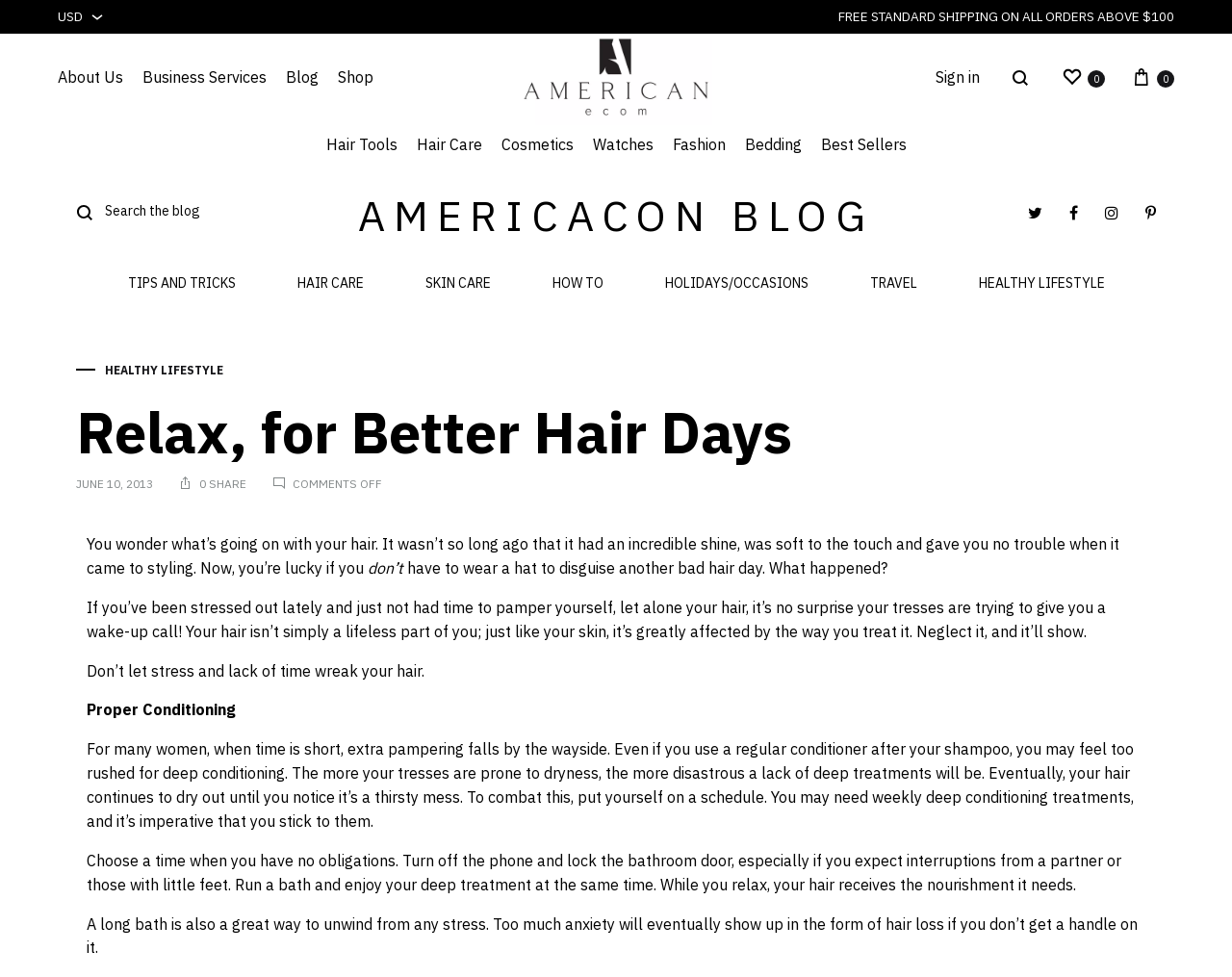Please determine the primary heading and provide its text.

Relax, for Better Hair Days